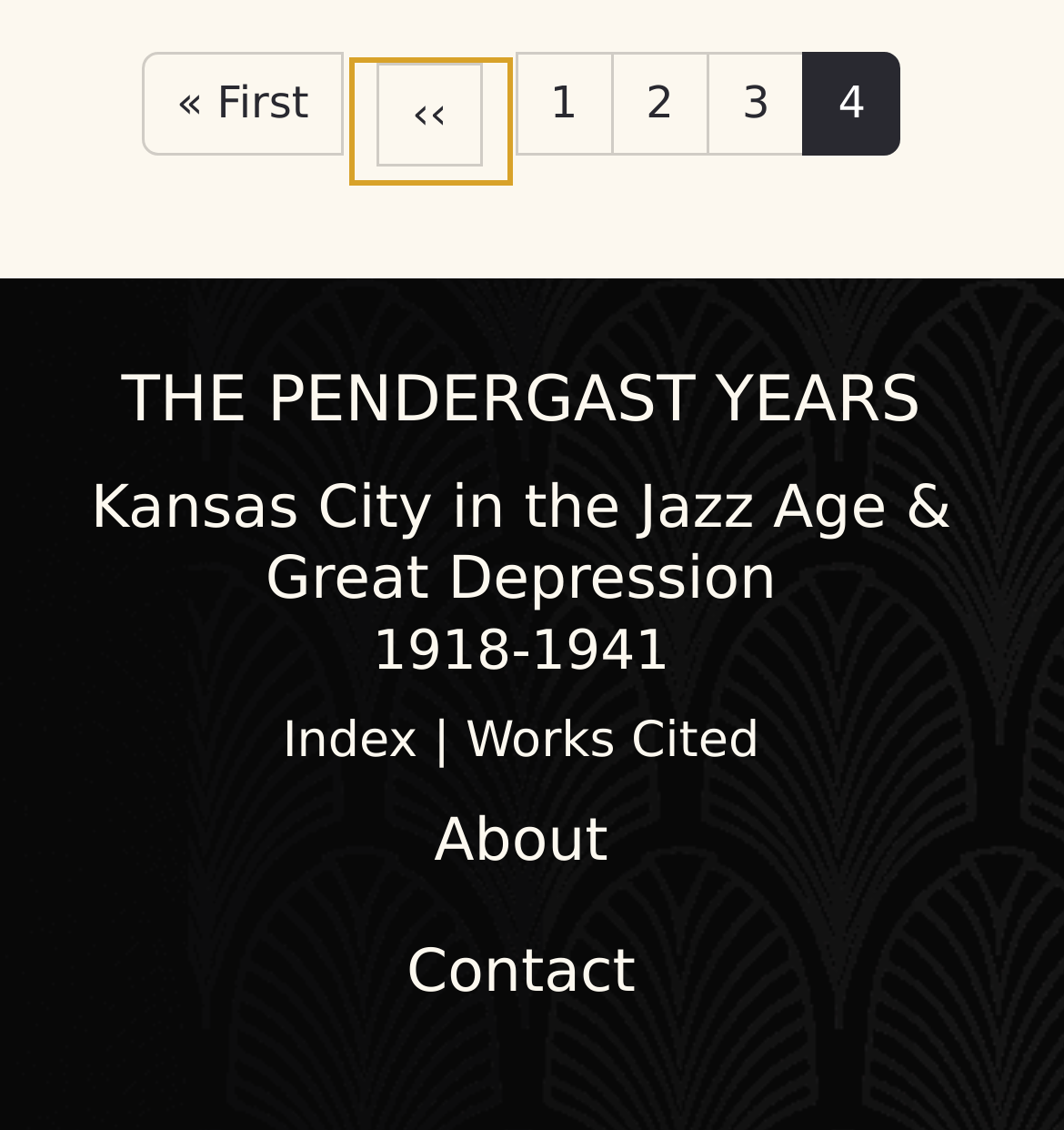How many page links are there?
Answer the question with a single word or phrase by looking at the picture.

5